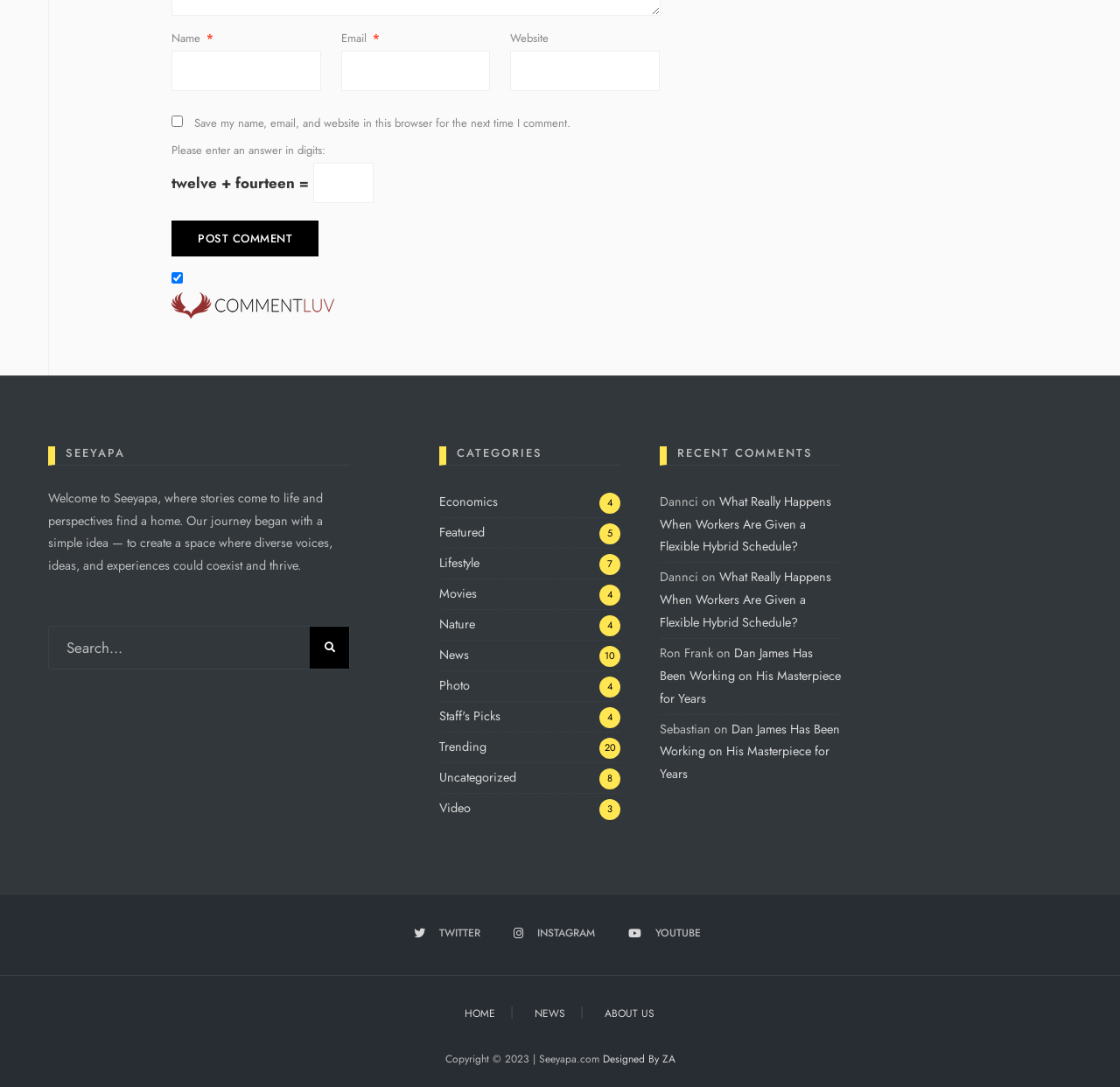Locate and provide the bounding box coordinates for the HTML element that matches this description: "Staff's Picks".

[0.392, 0.65, 0.447, 0.666]